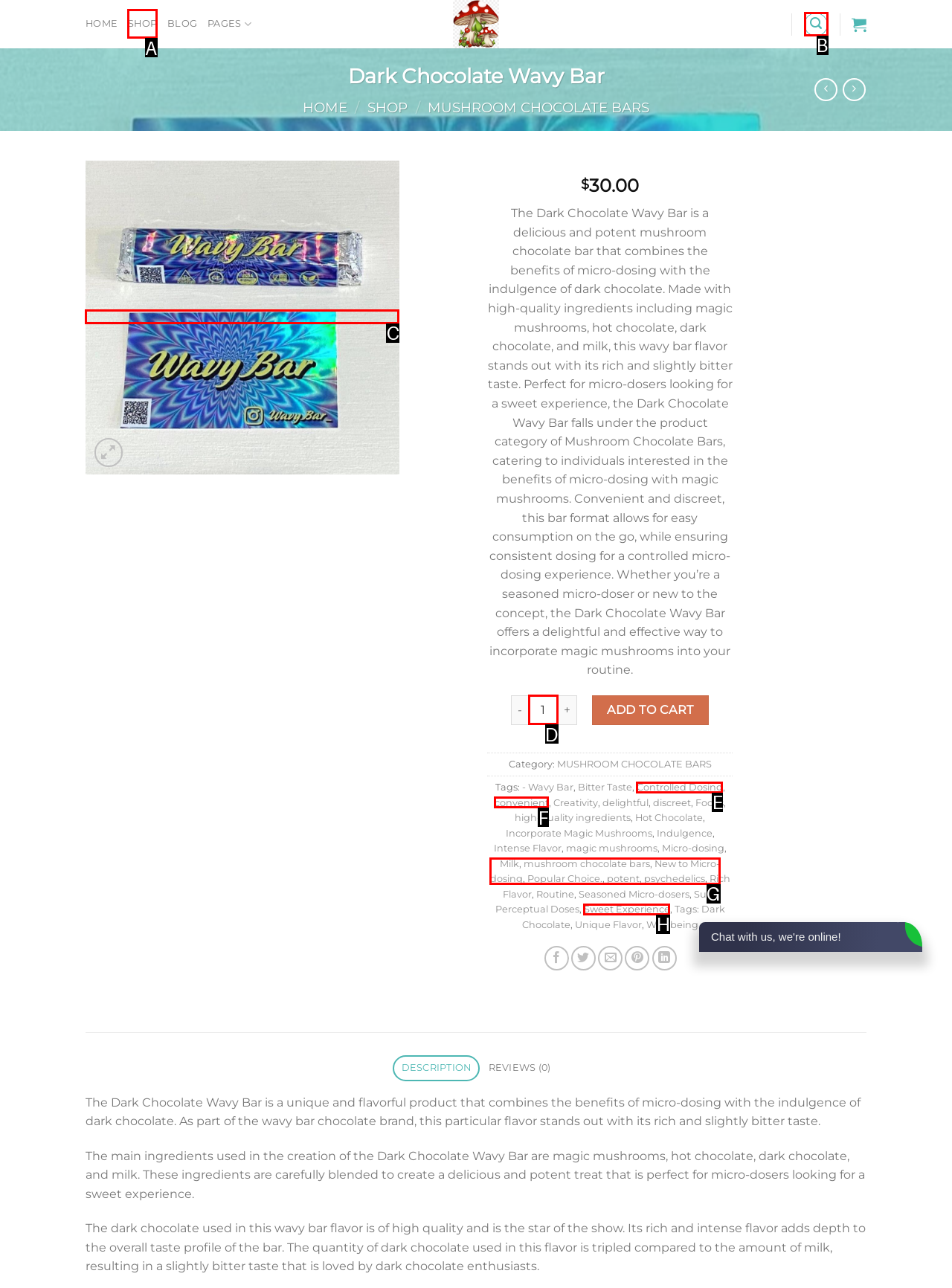Tell me which letter corresponds to the UI element that will allow you to Click the 'SHOP' link. Answer with the letter directly.

A